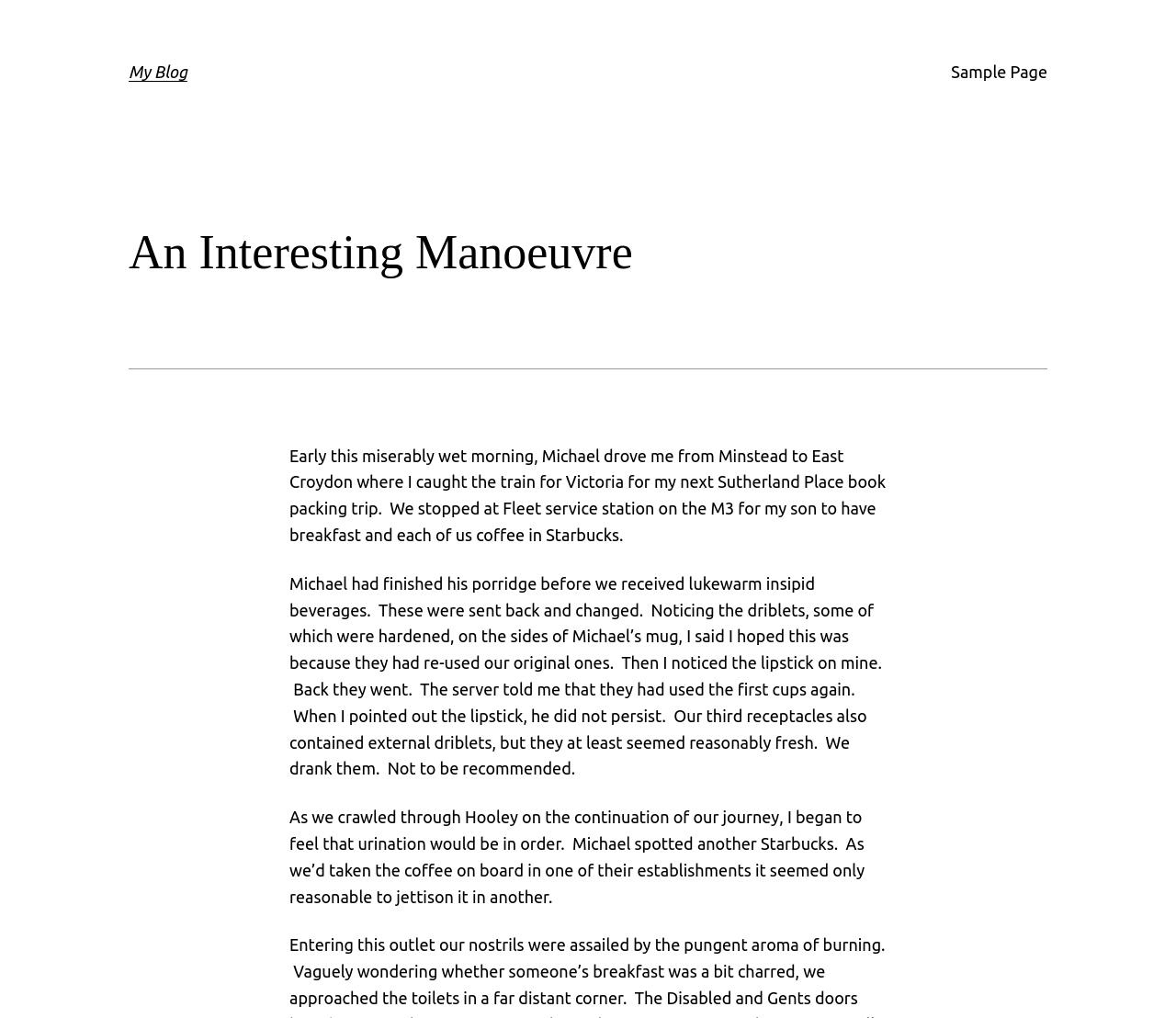Create a detailed summary of the webpage's content and design.

The webpage is a personal blog titled "An Interesting Manoeuvre – My Blog". At the top left, there is a heading "My Blog" which is also a link. To the right of this heading, there is a menu with a link to "Sample Page". Below the menu, there is a larger heading "An Interesting Manoeuvre" that spans across the top of the page. 

Underneath the heading, there is a horizontal separator line. Below this separator, there are three blocks of text. The first block describes a morning trip to East Croydon, including a stop at a Fleet service station for breakfast and coffee. The second block continues the story, detailing issues with the coffee at Starbucks, including lukewarm drinks and lipstick on the cup. The third block concludes the story, with the author feeling the need to urinate and stopping at another Starbucks.

The text blocks are positioned in the middle of the page, with a significant amount of space to the left and right. There are no images on the page. The overall content of the page appears to be a personal anecdote or journal entry.